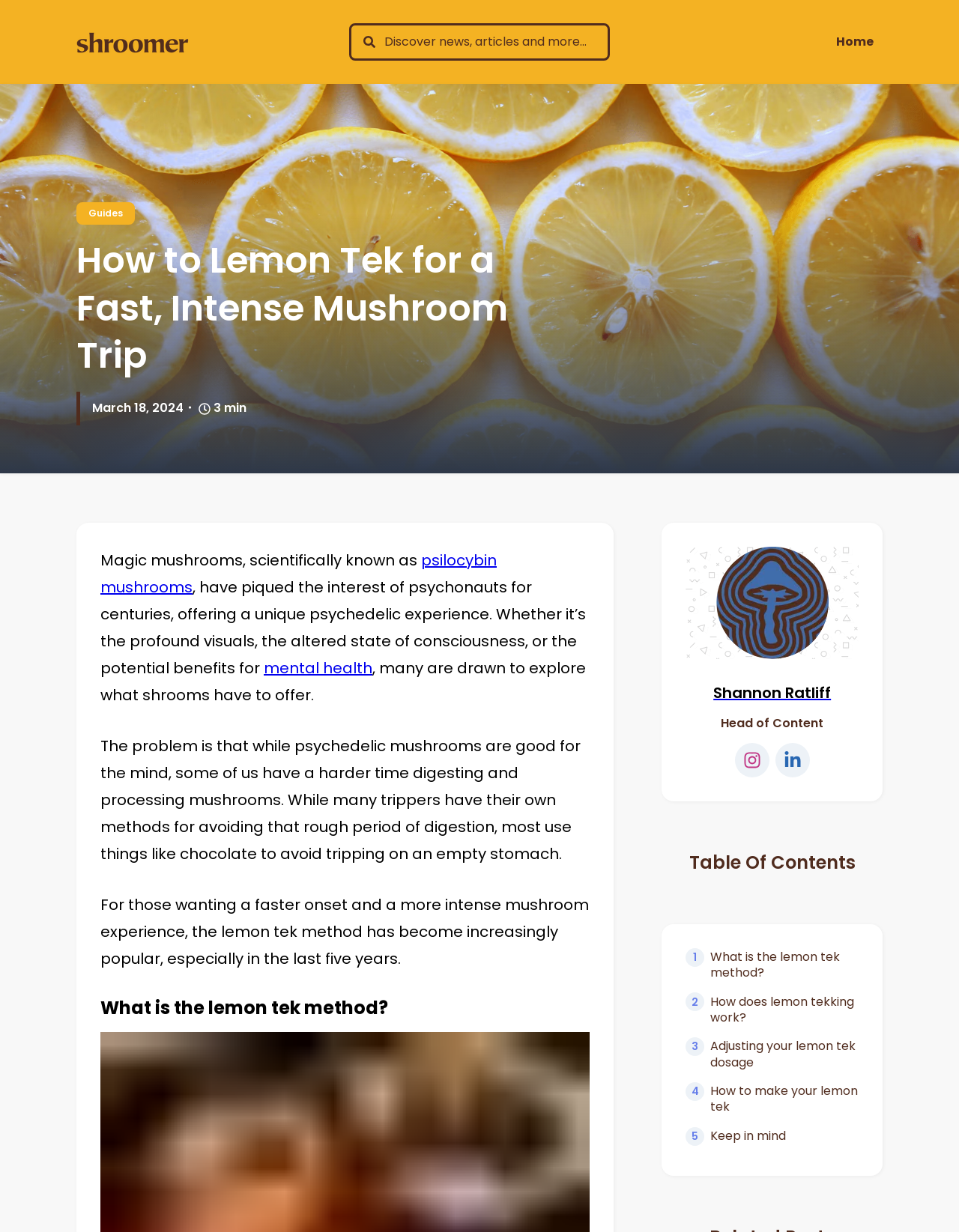Identify the bounding box coordinates of the element to click to follow this instruction: 'Read the article about how to lemon tek for a fast, intense mushroom trip'. Ensure the coordinates are four float values between 0 and 1, provided as [left, top, right, bottom].

[0.0, 0.068, 1.0, 0.384]